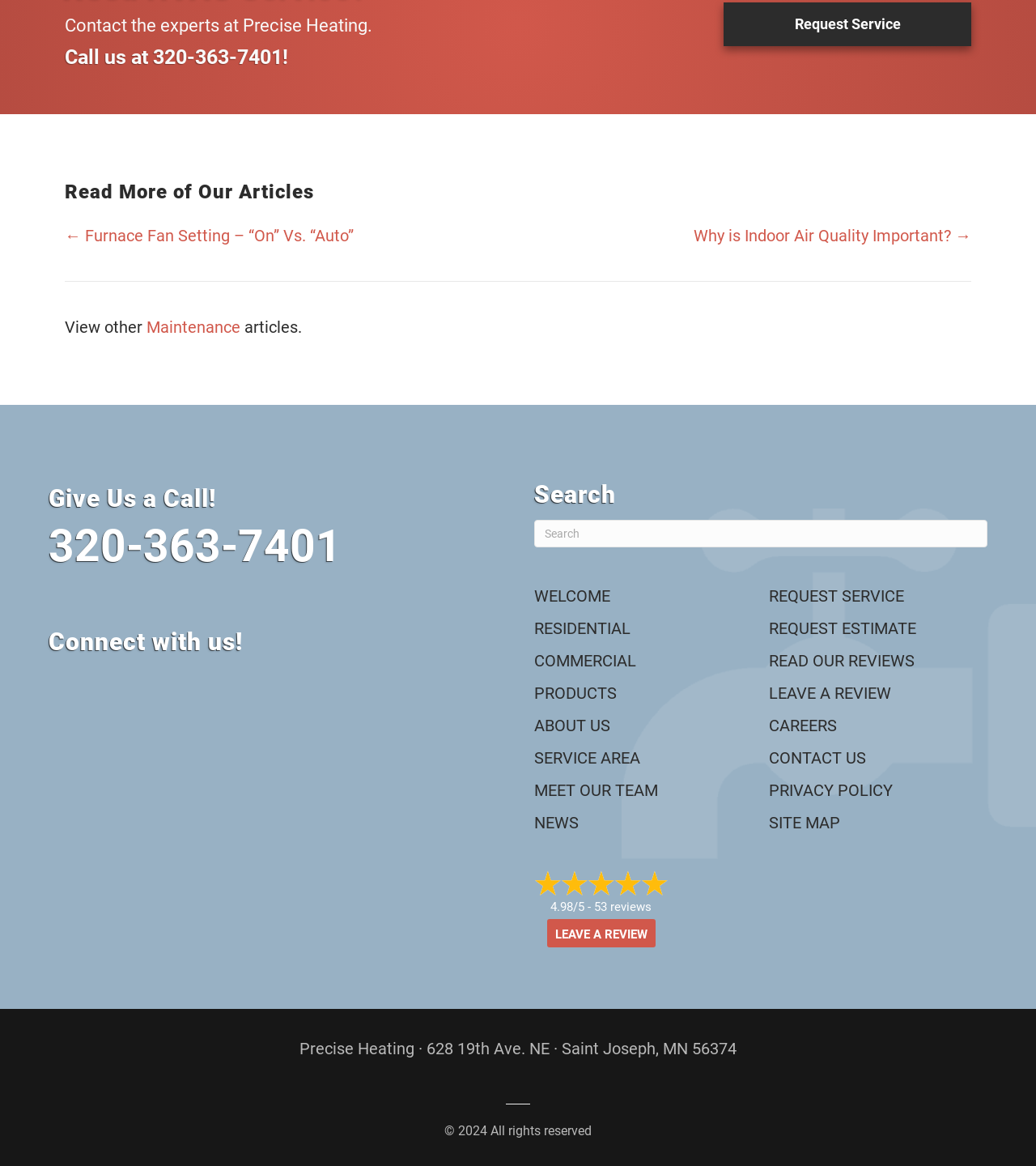Identify the bounding box coordinates of the clickable region required to complete the instruction: "Visit Facebook page". The coordinates should be given as four float numbers within the range of 0 and 1, i.e., [left, top, right, bottom].

[0.047, 0.589, 0.105, 0.605]